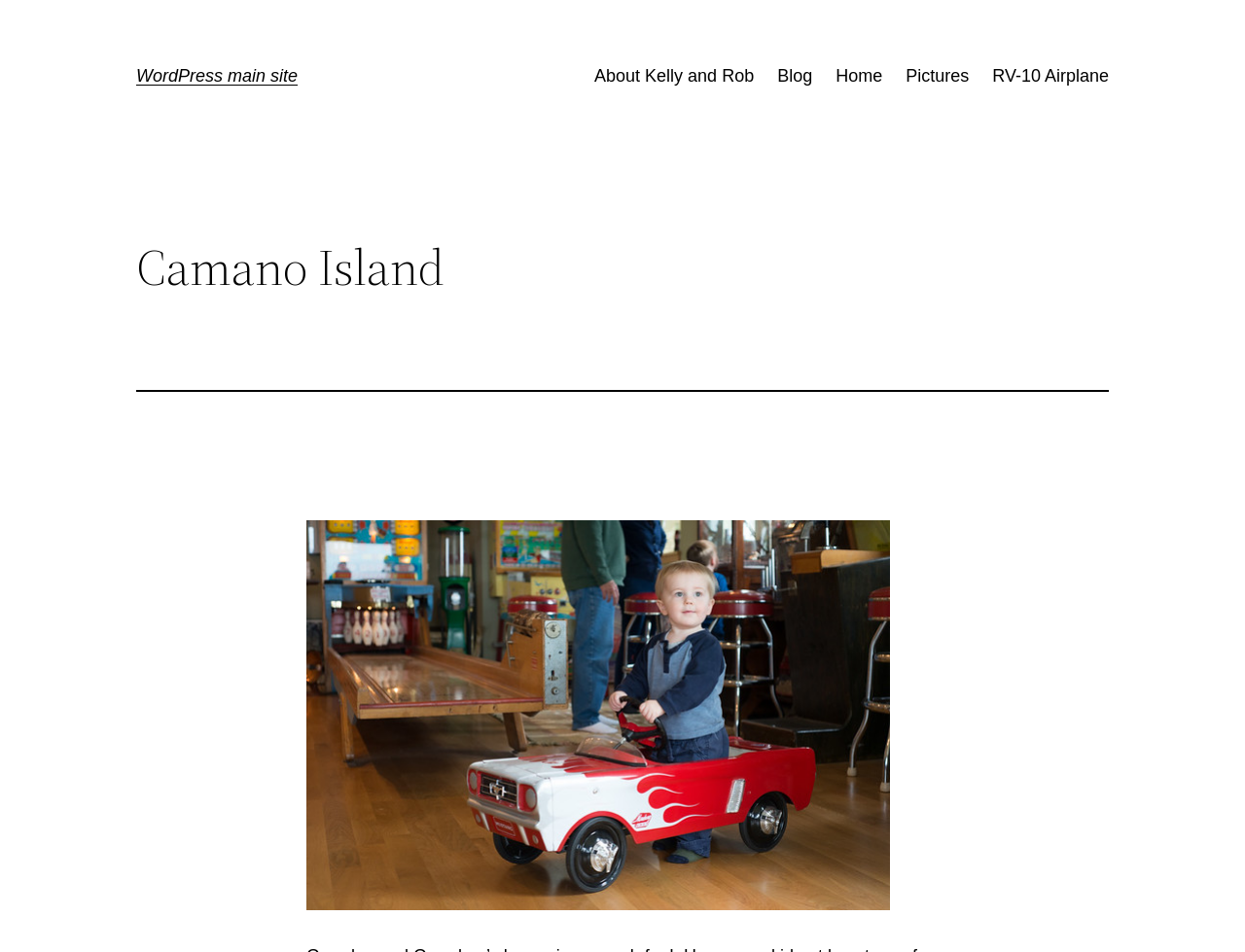How many headings are there on the webpage? Look at the image and give a one-word or short phrase answer.

2